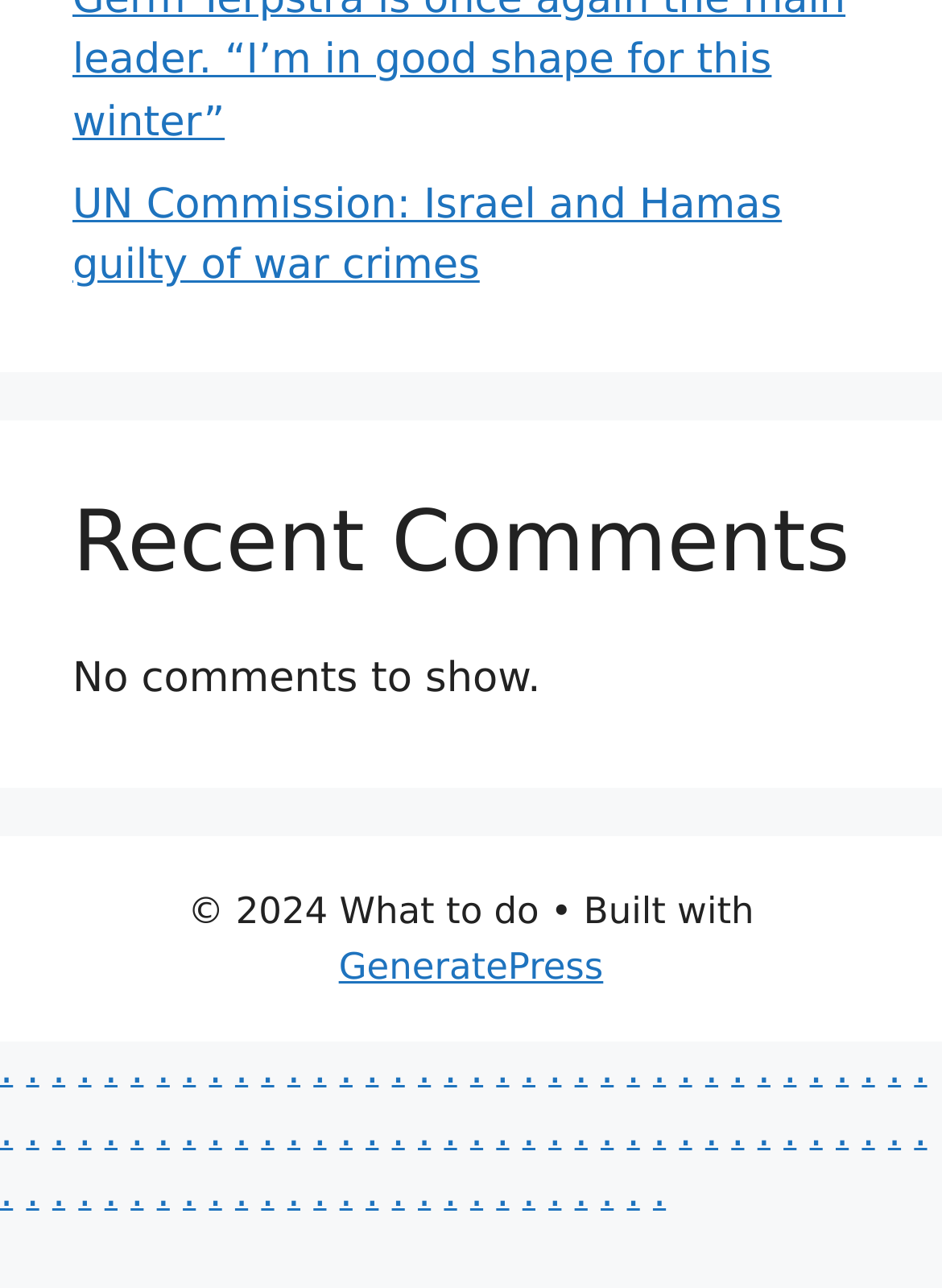From the element description ☰, predict the bounding box coordinates of the UI element. The coordinates must be specified in the format (top-left x, top-left y, bottom-right x, bottom-right y) and should be within the 0 to 1 range.

None